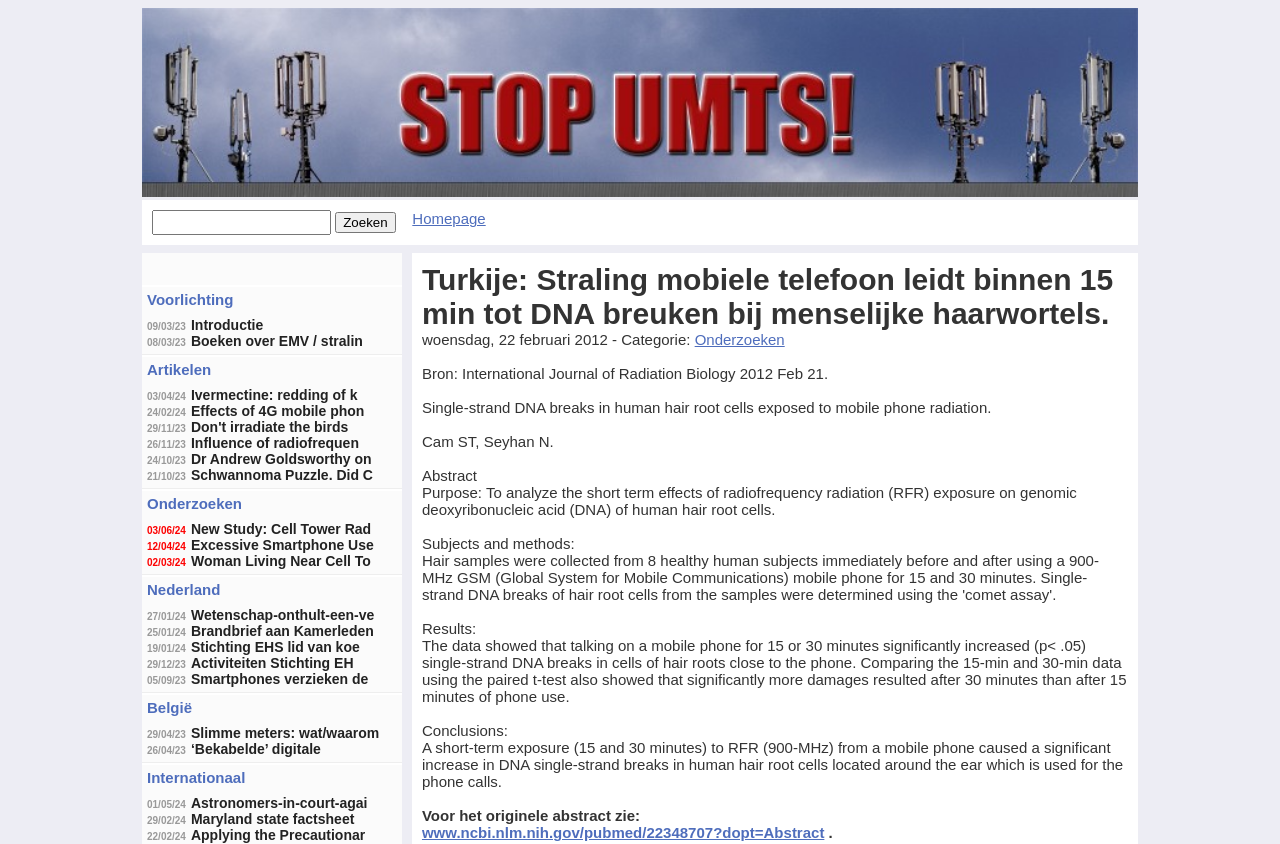Identify the bounding box of the HTML element described here: "Stichting EHS lid van koe". Provide the coordinates as four float numbers between 0 and 1: [left, top, right, bottom].

[0.149, 0.757, 0.281, 0.776]